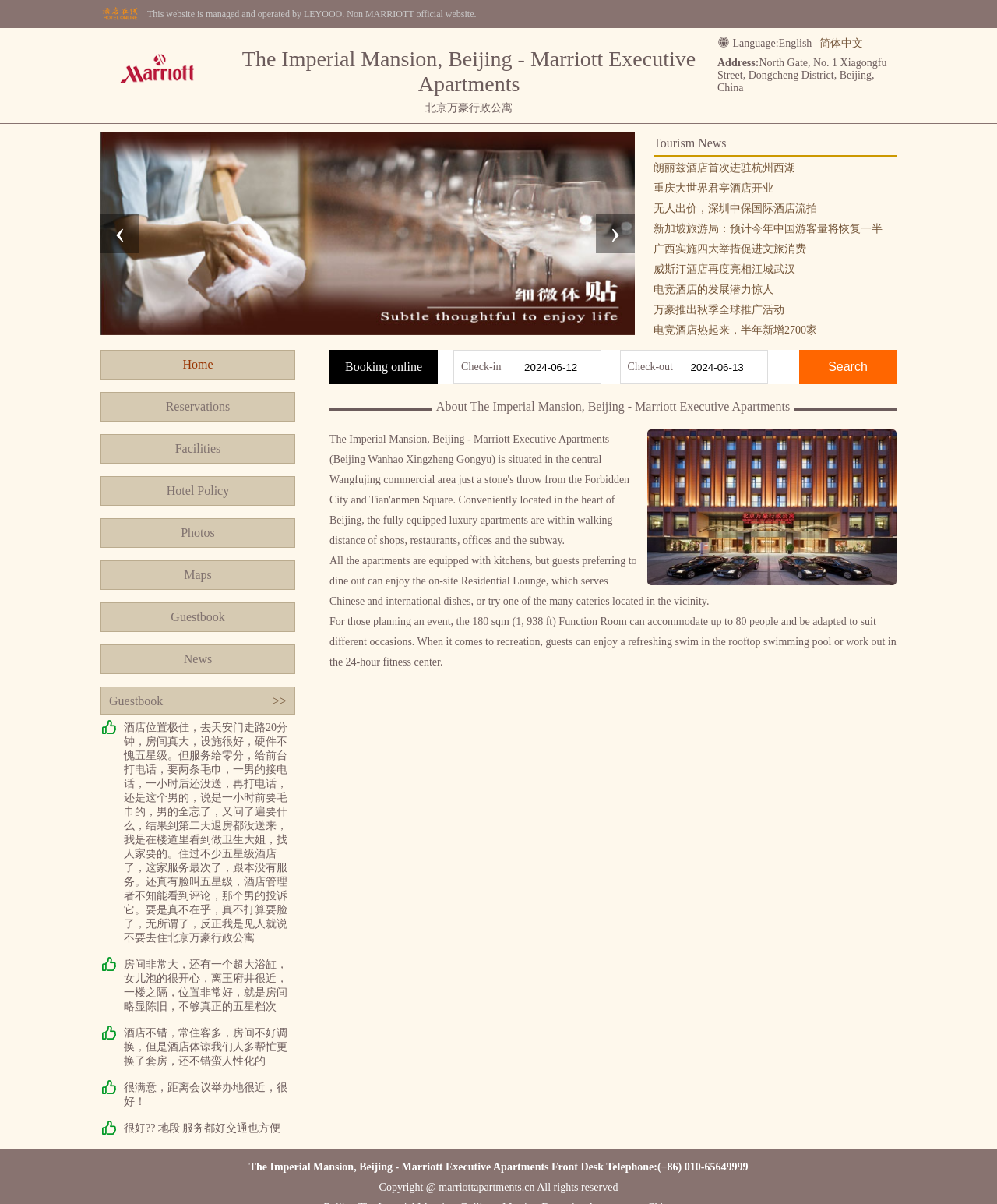Identify the bounding box coordinates of the clickable region necessary to fulfill the following instruction: "Click the 'Previous' button". The bounding box coordinates should be four float numbers between 0 and 1, i.e., [left, top, right, bottom].

[0.101, 0.178, 0.14, 0.21]